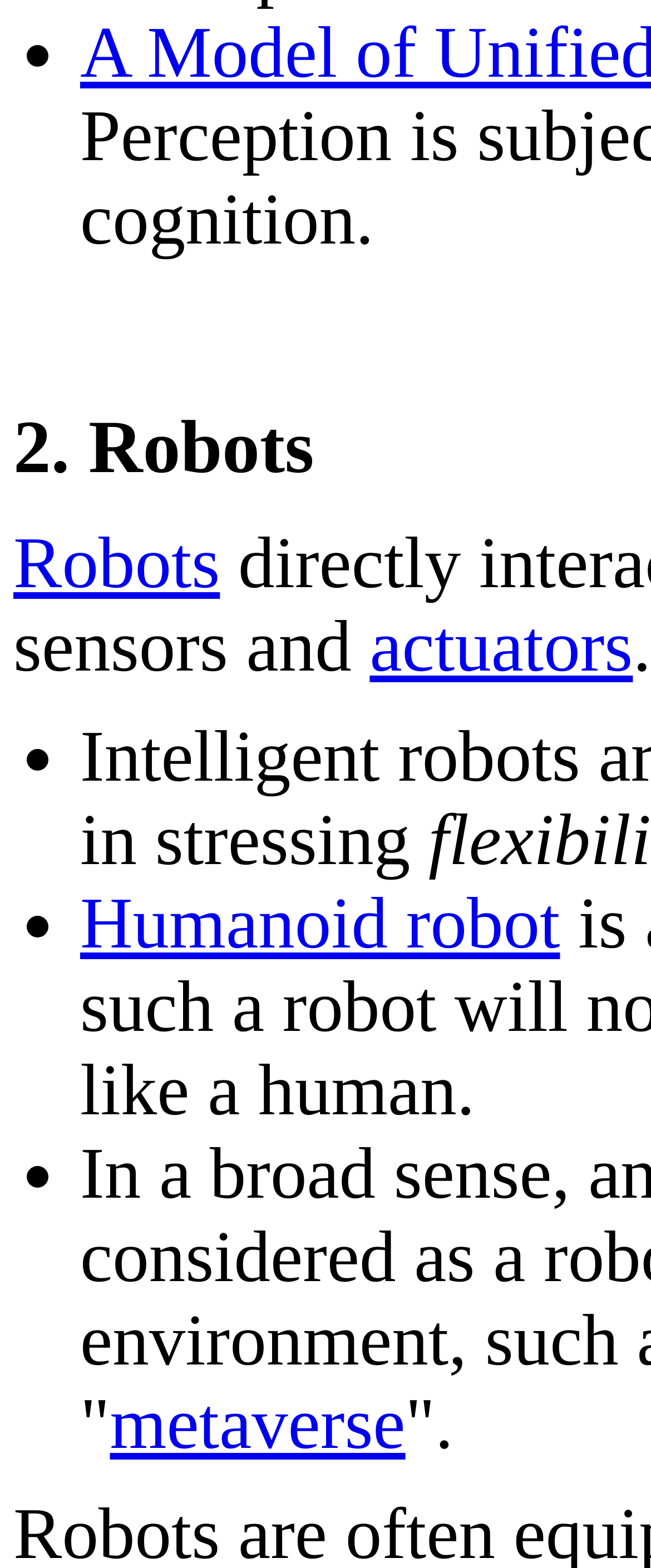Find the coordinates for the bounding box of the element with this description: "actuators".

[0.568, 0.387, 0.972, 0.438]